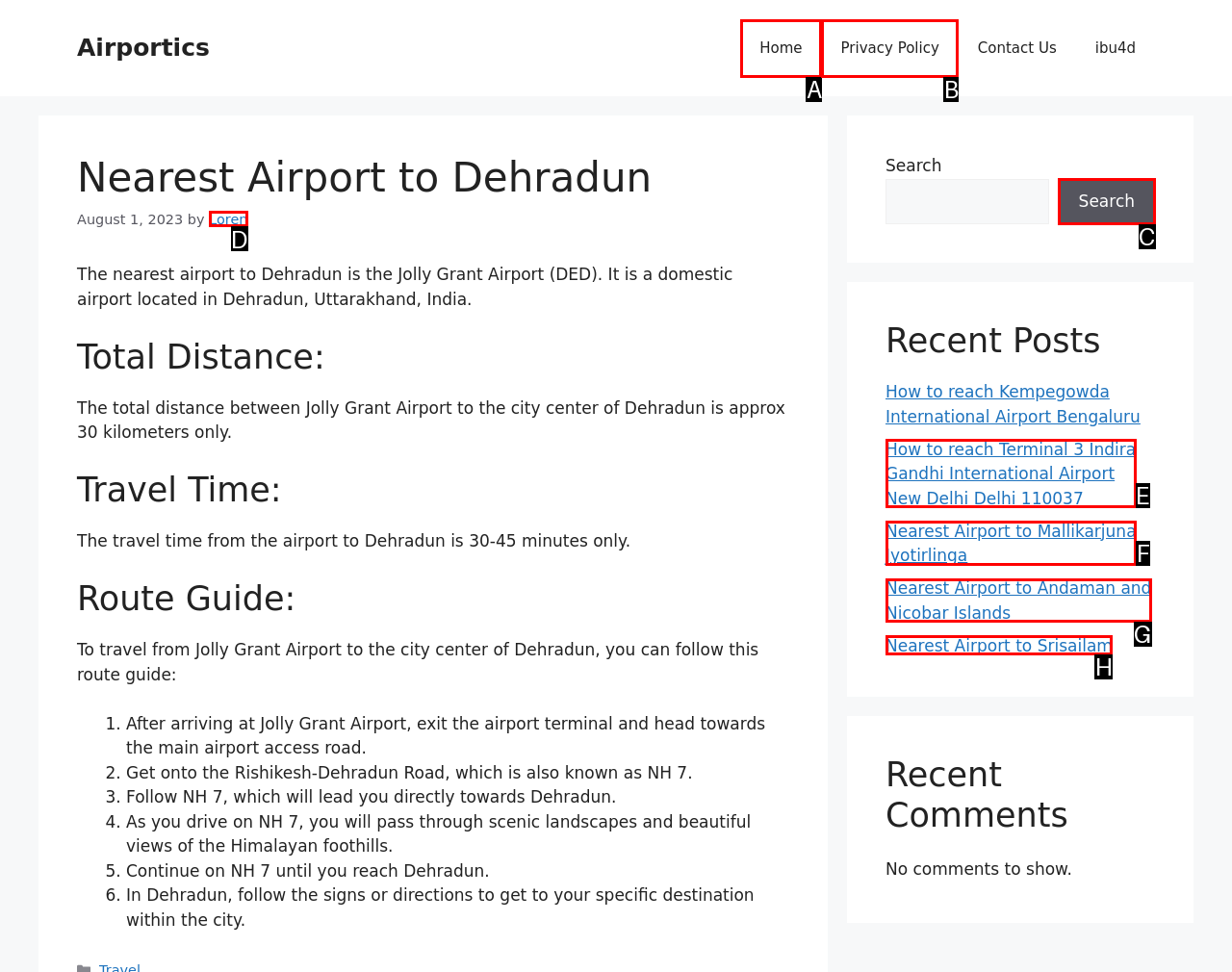Identify the UI element that best fits the description: Consultancy Services
Respond with the letter representing the correct option.

None